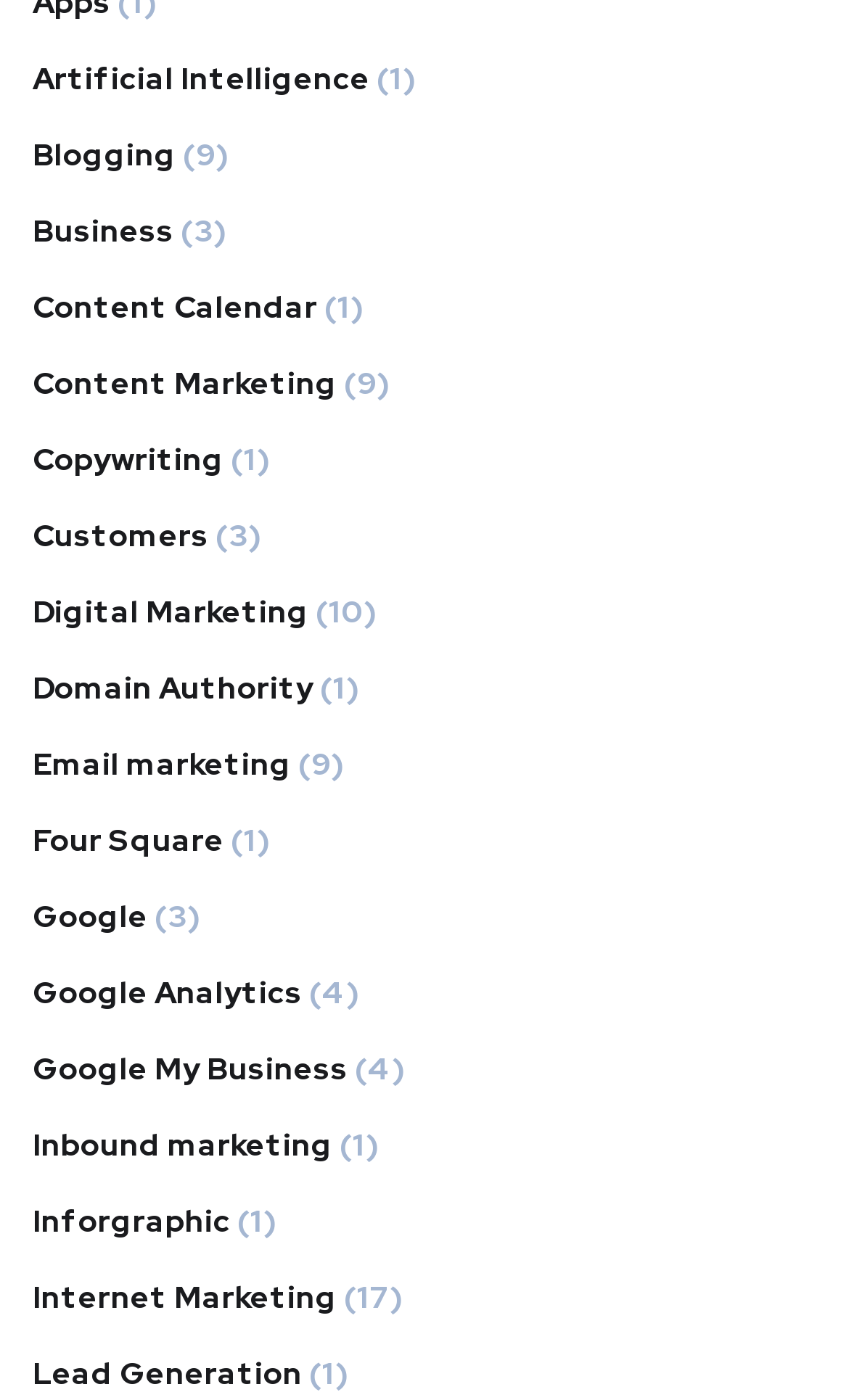How many topics have only one article?
Analyze the screenshot and provide a detailed answer to the question.

I went through the static text elements next to each link and counted the number of topics that have only one article, which are Content Calendar, Copywriting, Domain Authority, Four Square, and Lead Generation, making a total of 5 topics.